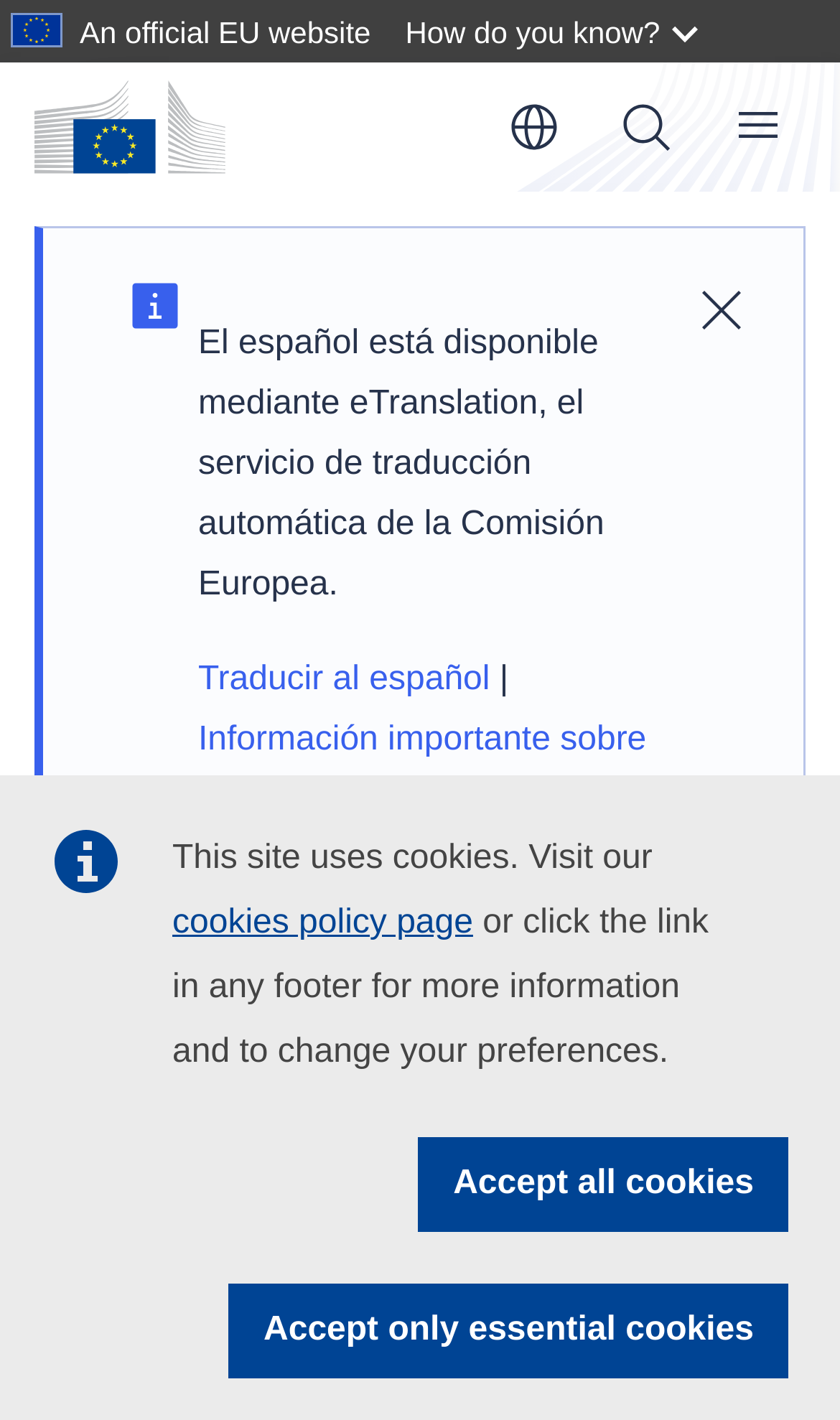Specify the bounding box coordinates of the area that needs to be clicked to achieve the following instruction: "Check the Changelog".

None